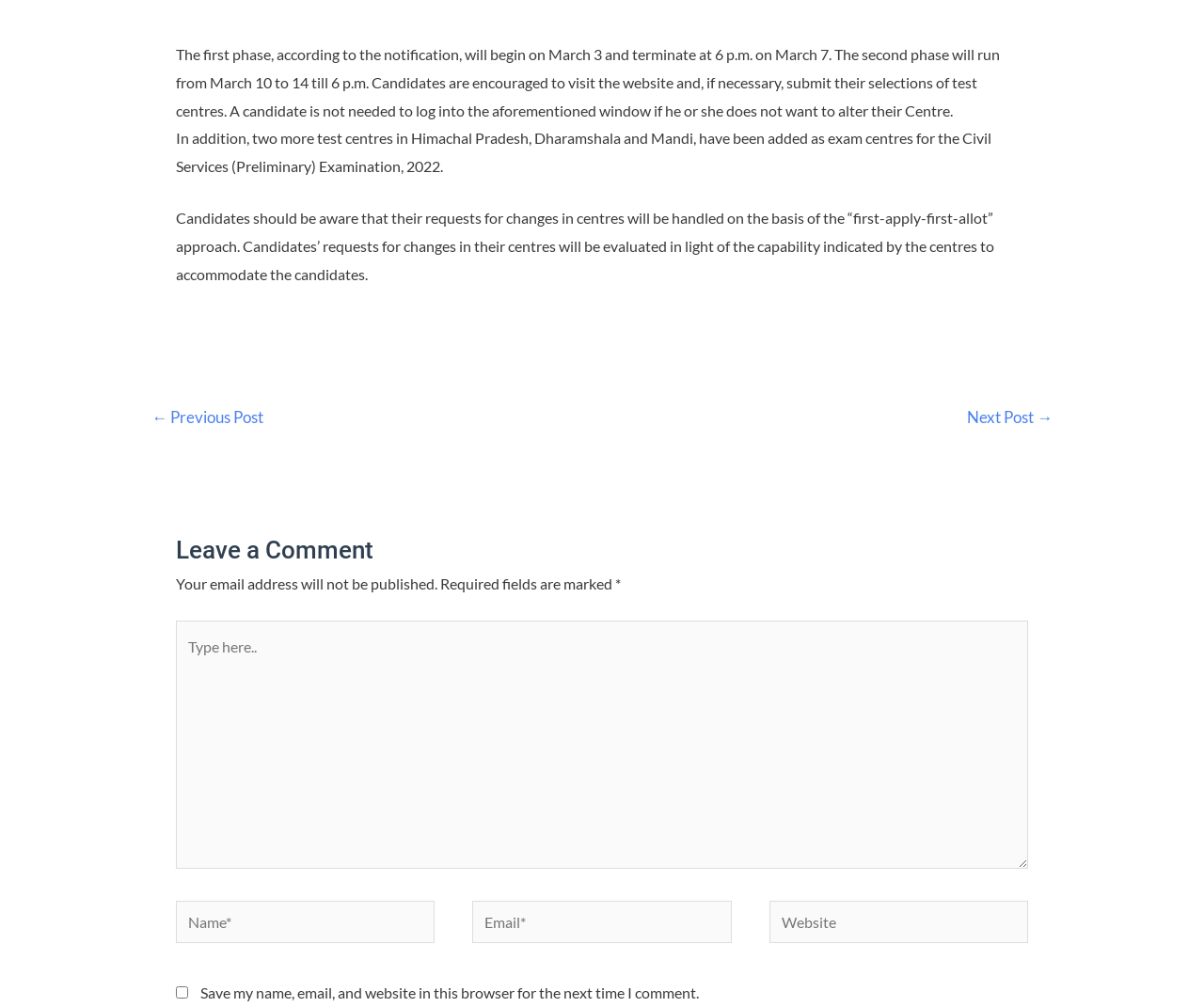Find the bounding box of the UI element described as follows: "← Previous Post".

[0.106, 0.398, 0.239, 0.435]